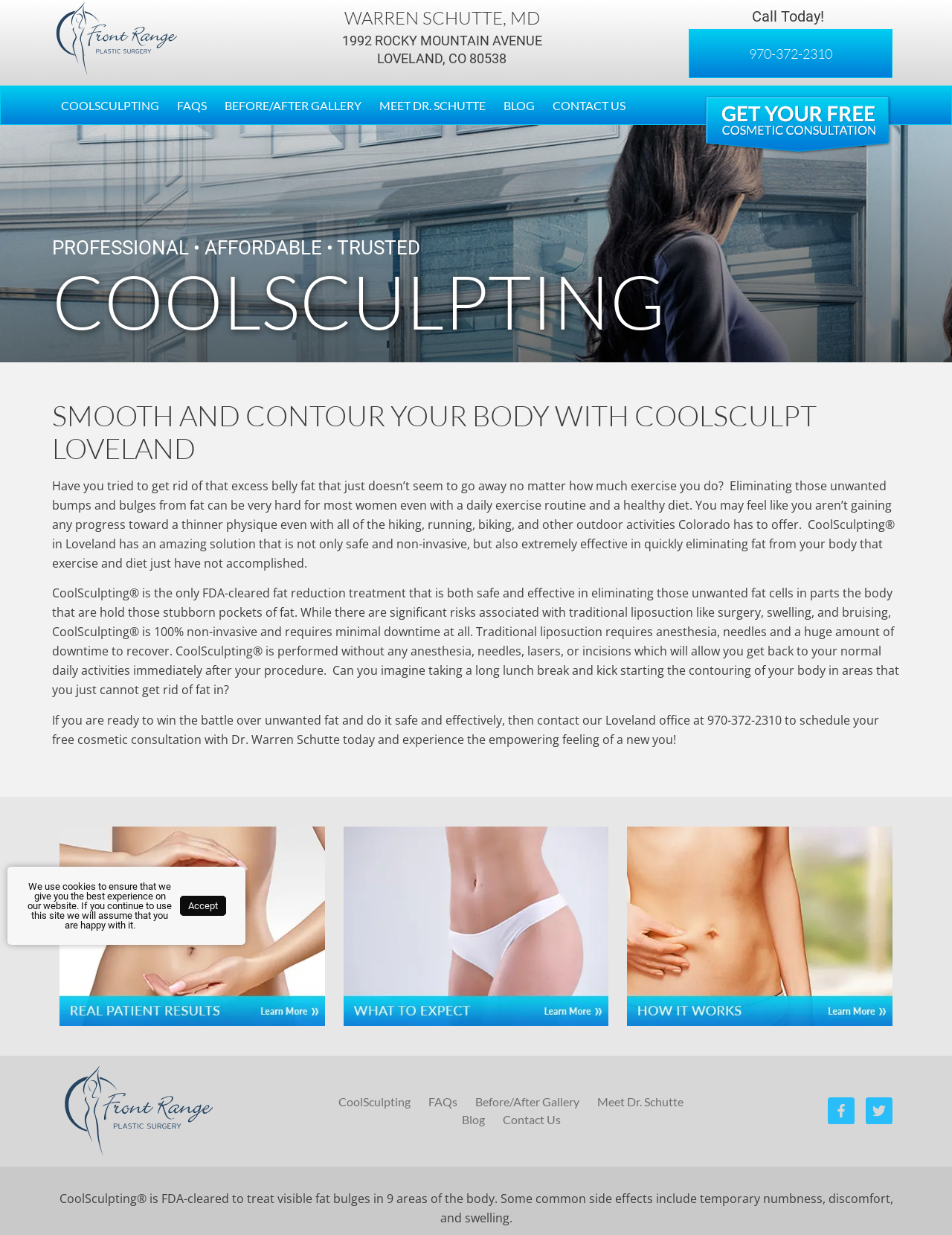Provide a brief response to the question below using a single word or phrase: 
What is the purpose of the 'Free Consultation Button'?

To schedule a consultation